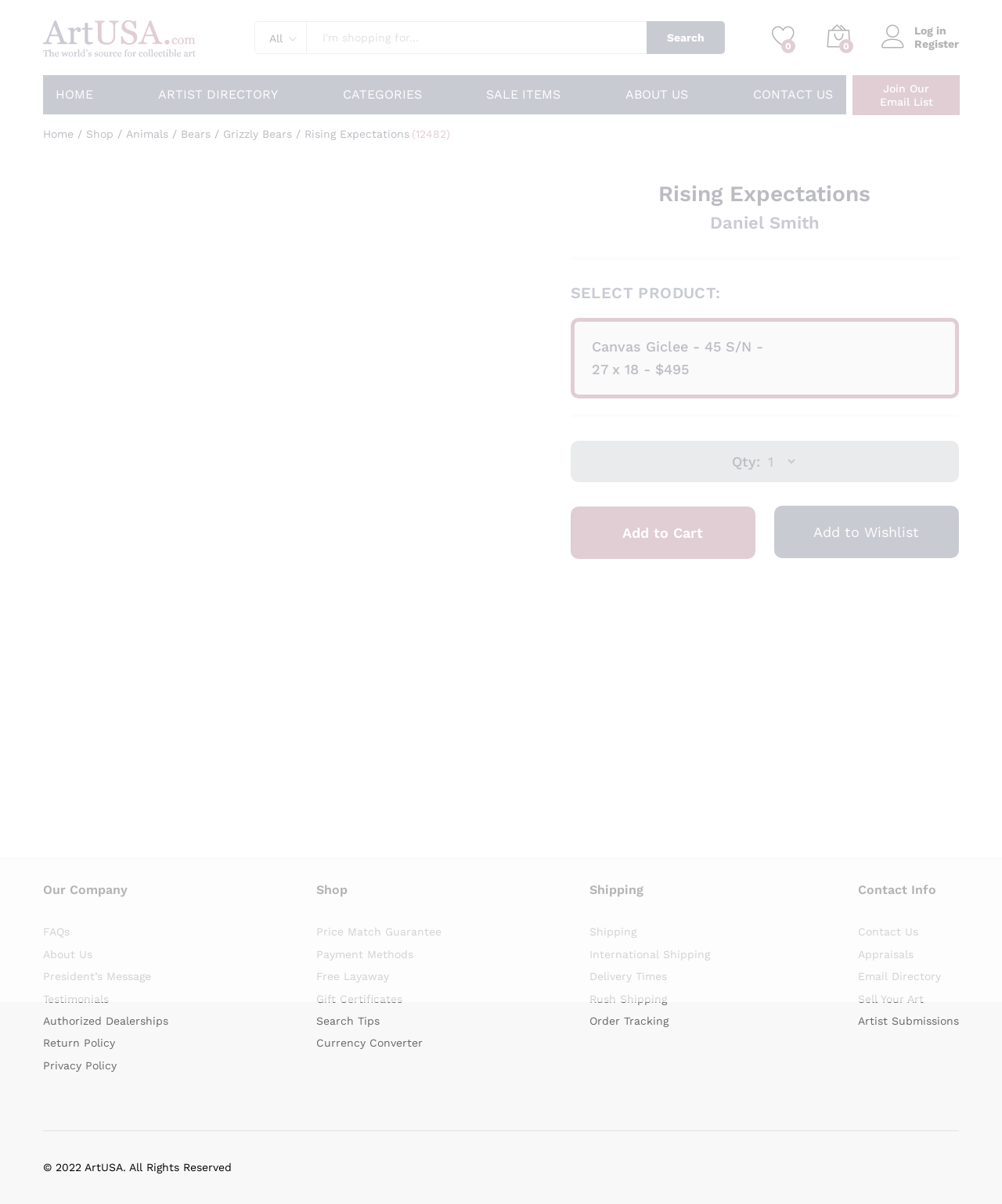Please identify the bounding box coordinates of where to click in order to follow the instruction: "Learn about the artist".

[0.708, 0.177, 0.818, 0.193]